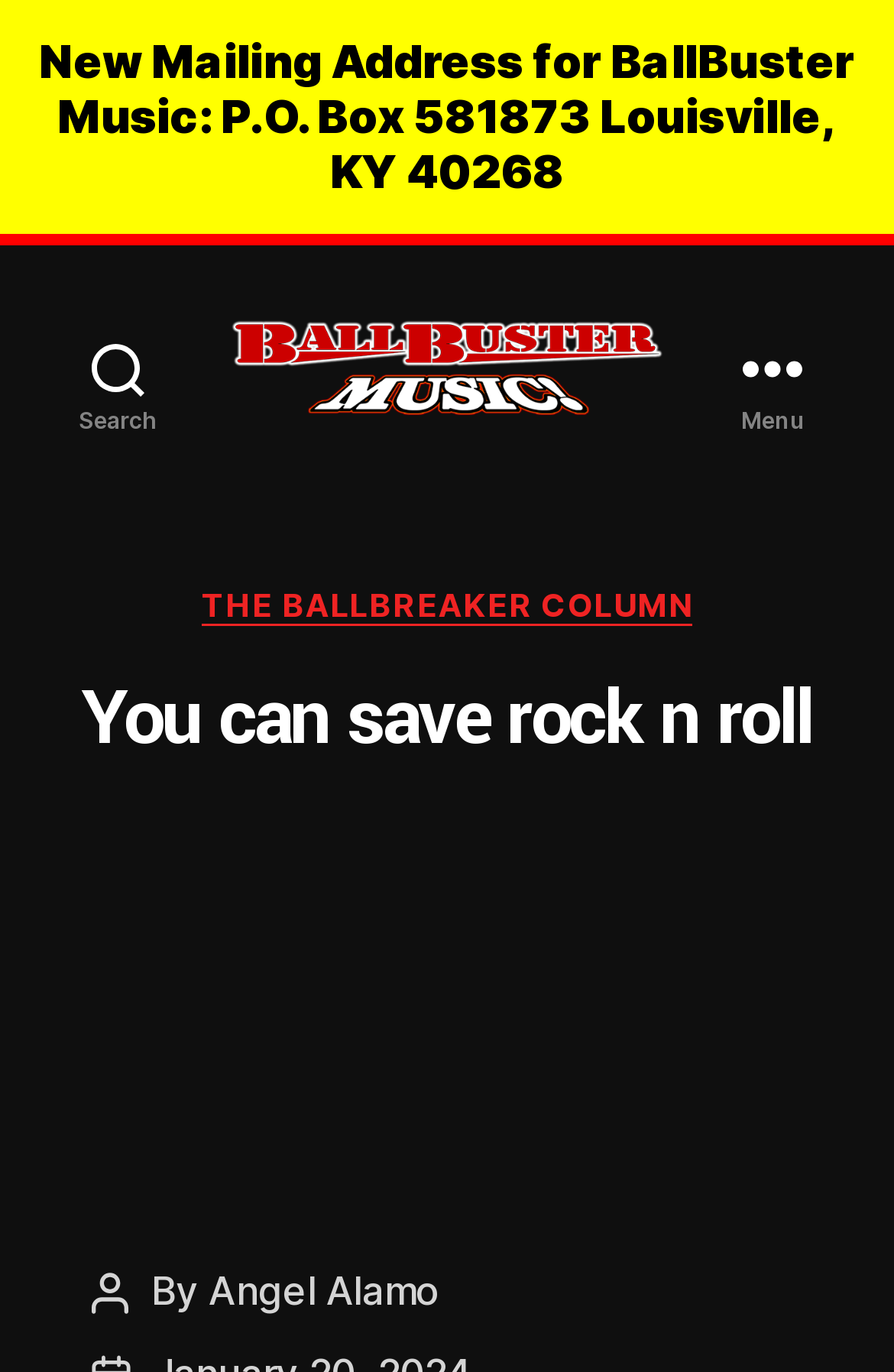Using the element description good, predict the bounding box coordinates for the UI element. Provide the coordinates in (top-left x, top-left y, bottom-right x, bottom-right y) format with values ranging from 0 to 1.

None